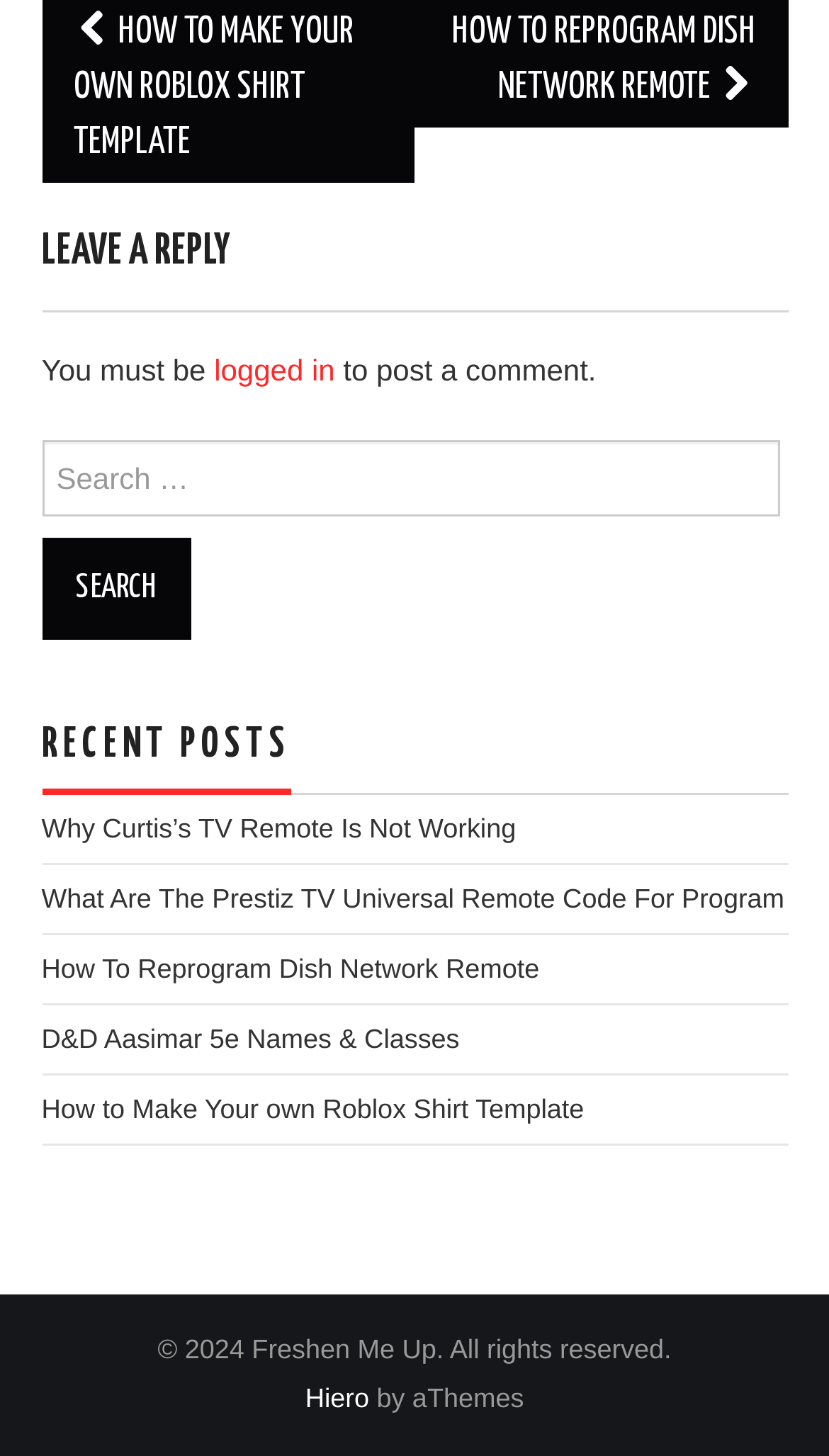Give the bounding box coordinates for the element described by: "Two Reads".

None